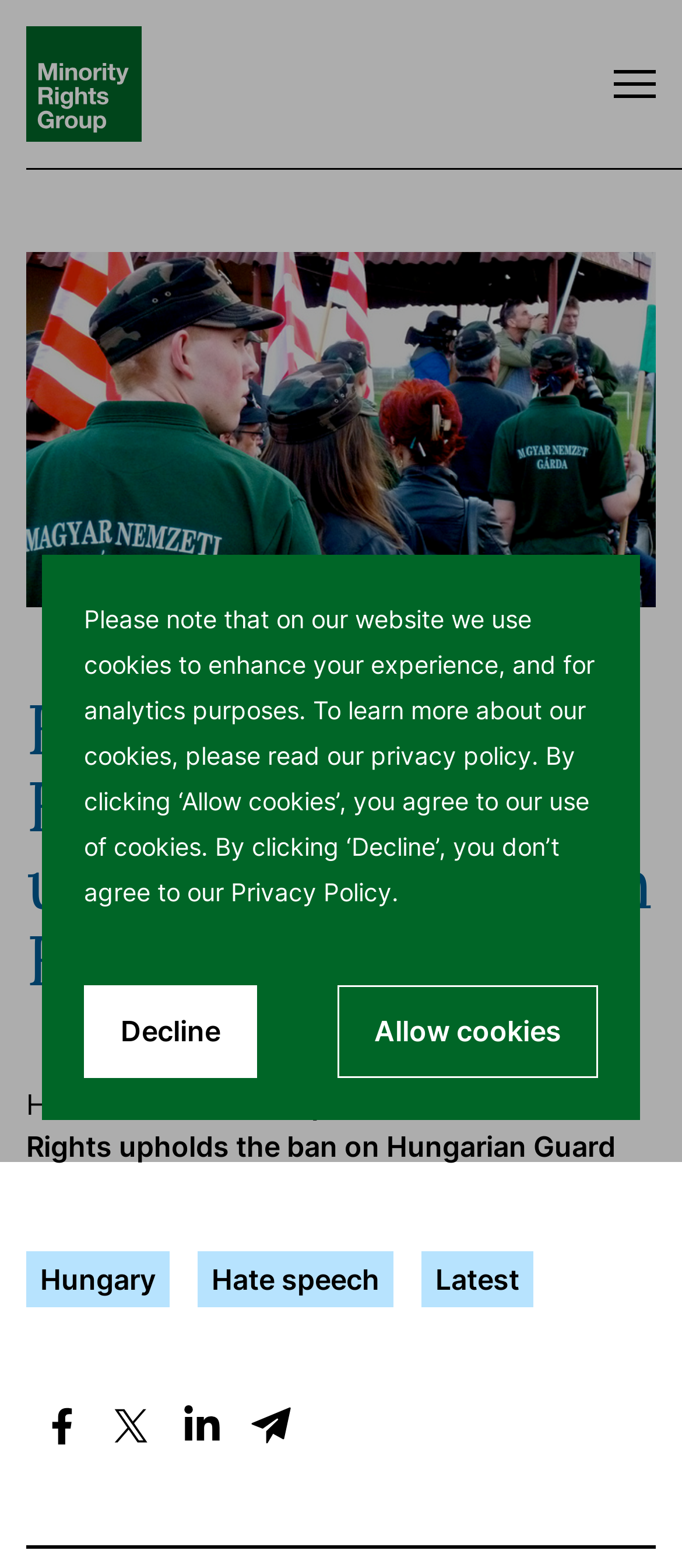Refer to the image and provide an in-depth answer to the question:
What is the name of the organization?

I found the answer by looking at the link element which says 'Minority Rights Group'. This is also confirmed by the image element which has the same description. Therefore, the name of the organization is Minority Rights Group.